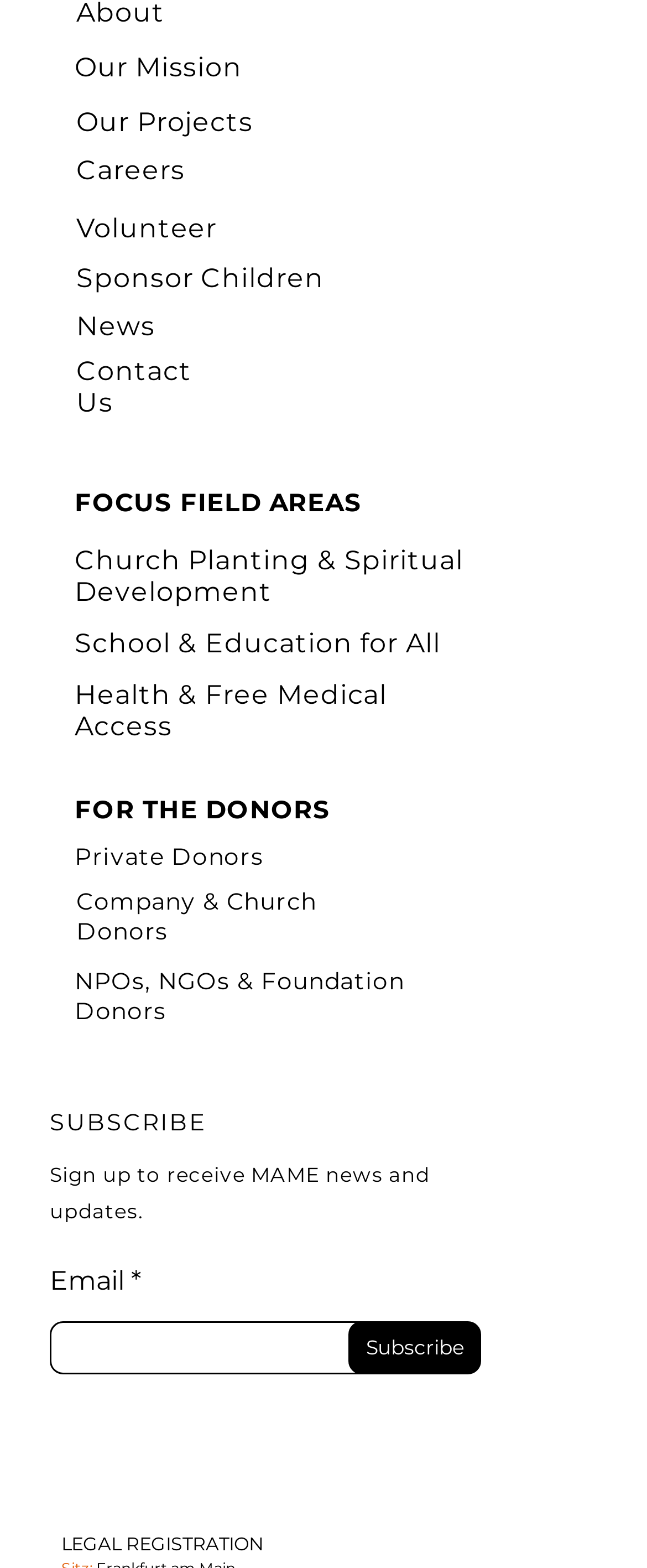Using the information in the image, could you please answer the following question in detail:
What is the last section on the webpage?

I examined the webpage structure and found that the last section is headed by 'LEGAL REGISTRATION', which is a separate section from the rest of the content.